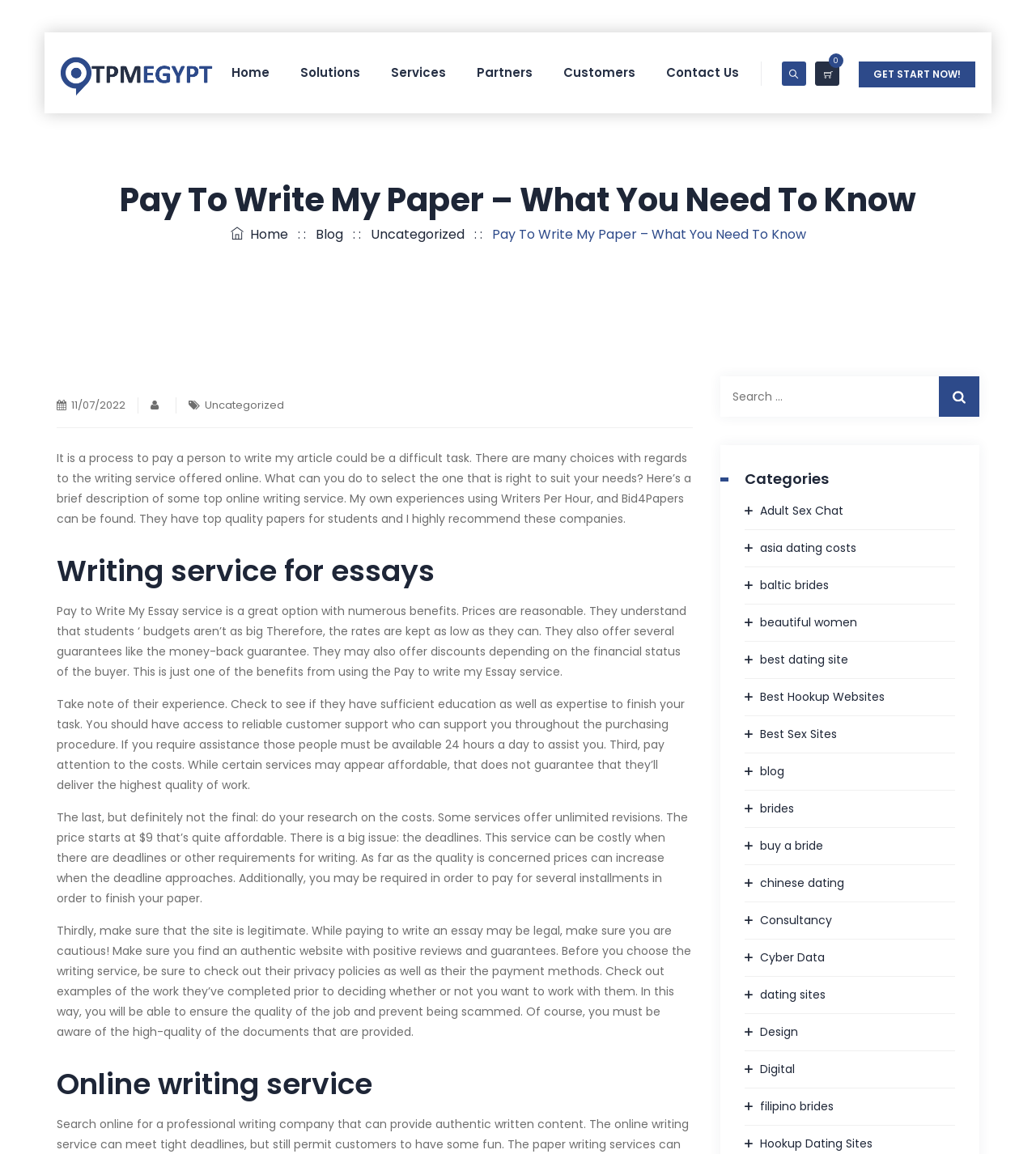Please locate and generate the primary heading on this webpage.

Pay To Write My Paper – What You Need To Know